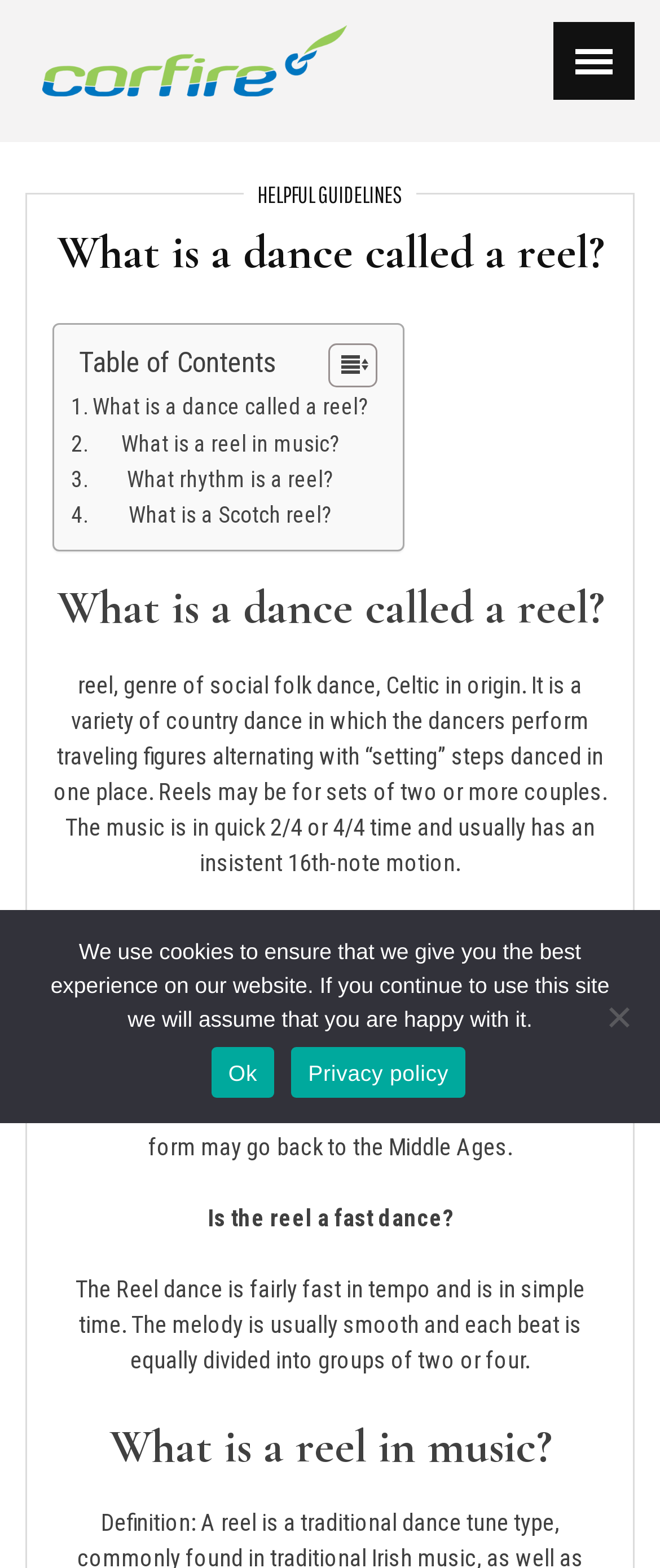What is the rhythm of a reel?
Provide a detailed and extensive answer to the question.

The webpage content states that 'The music is in quick 2/4 or 4/4 time and usually has an insistent 16th-note motion.' This suggests that the rhythm of a reel is in quick 2/4 or 4/4 time.